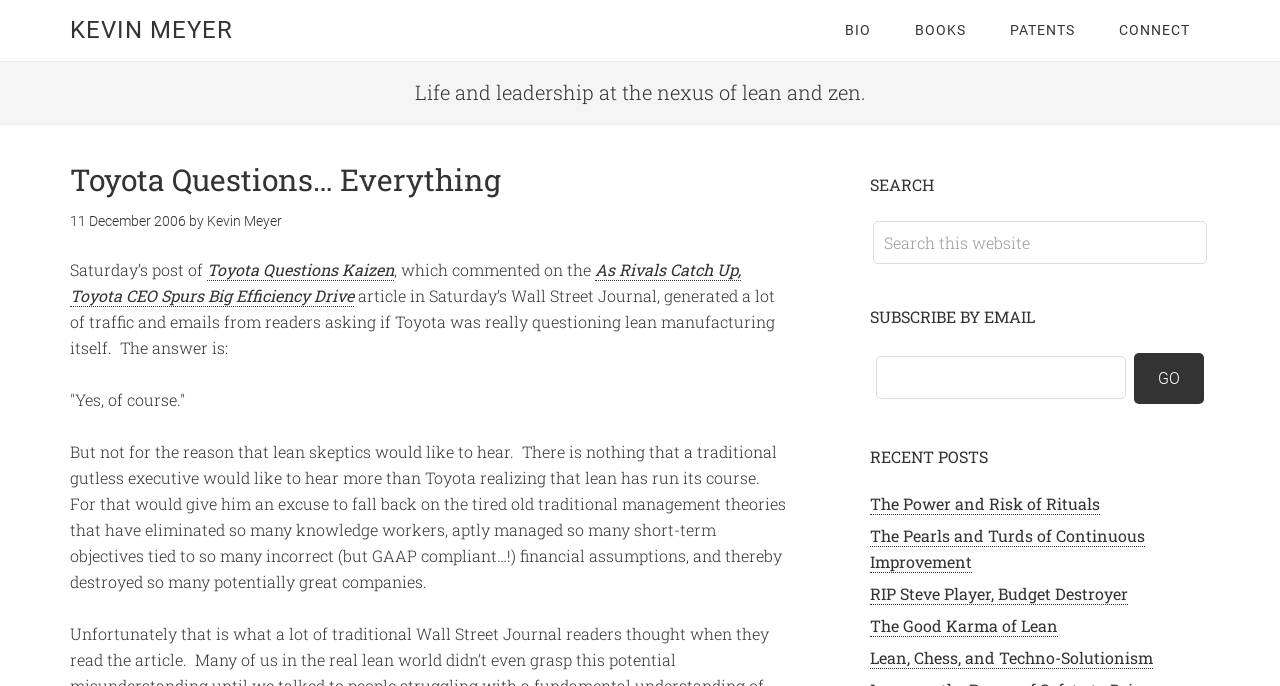Identify the bounding box coordinates of the area you need to click to perform the following instruction: "Go to Kevin Meyer's homepage".

[0.055, 0.023, 0.182, 0.064]